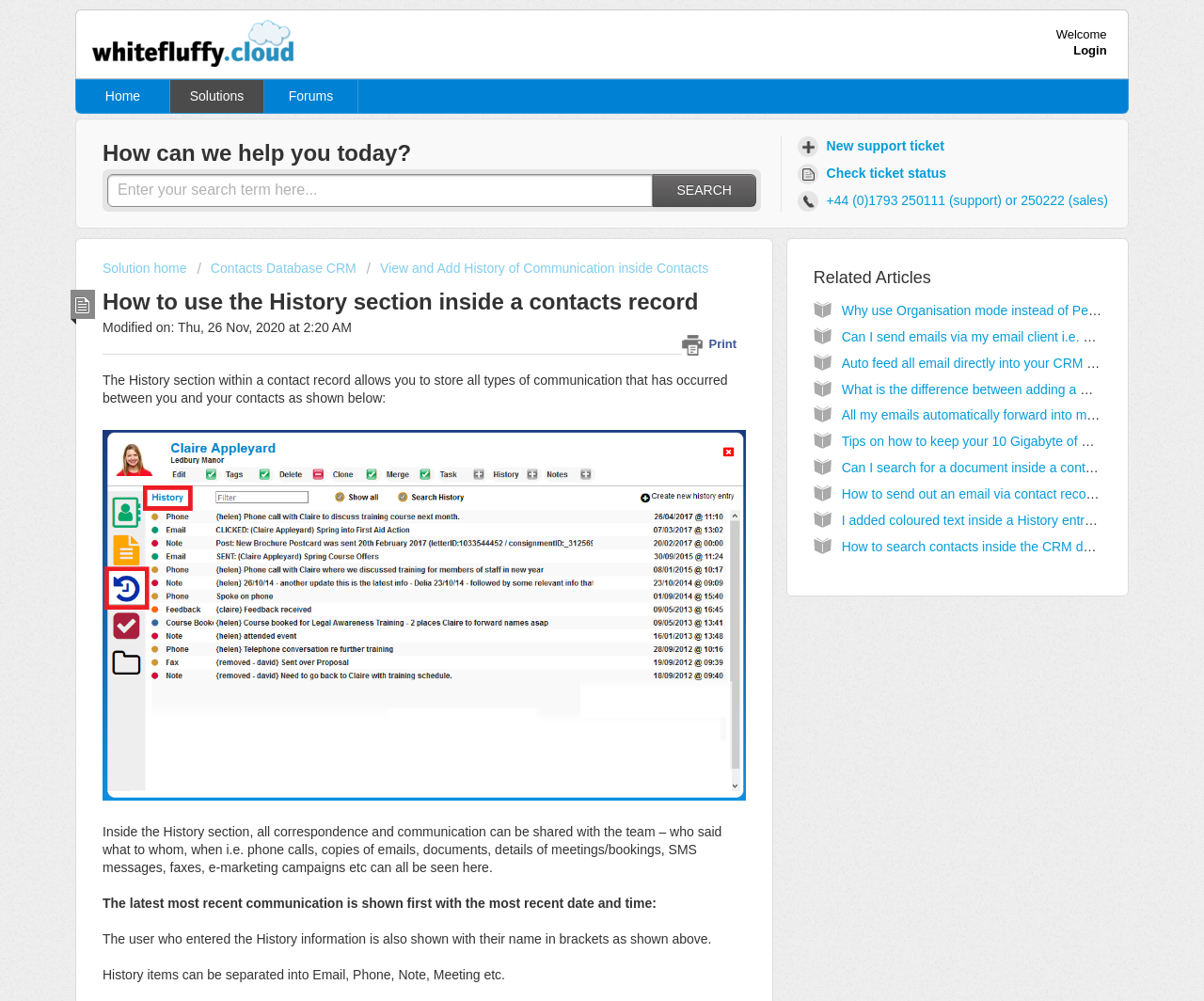What is shown first in the History section?
Look at the image and answer the question using a single word or phrase.

Latest communication